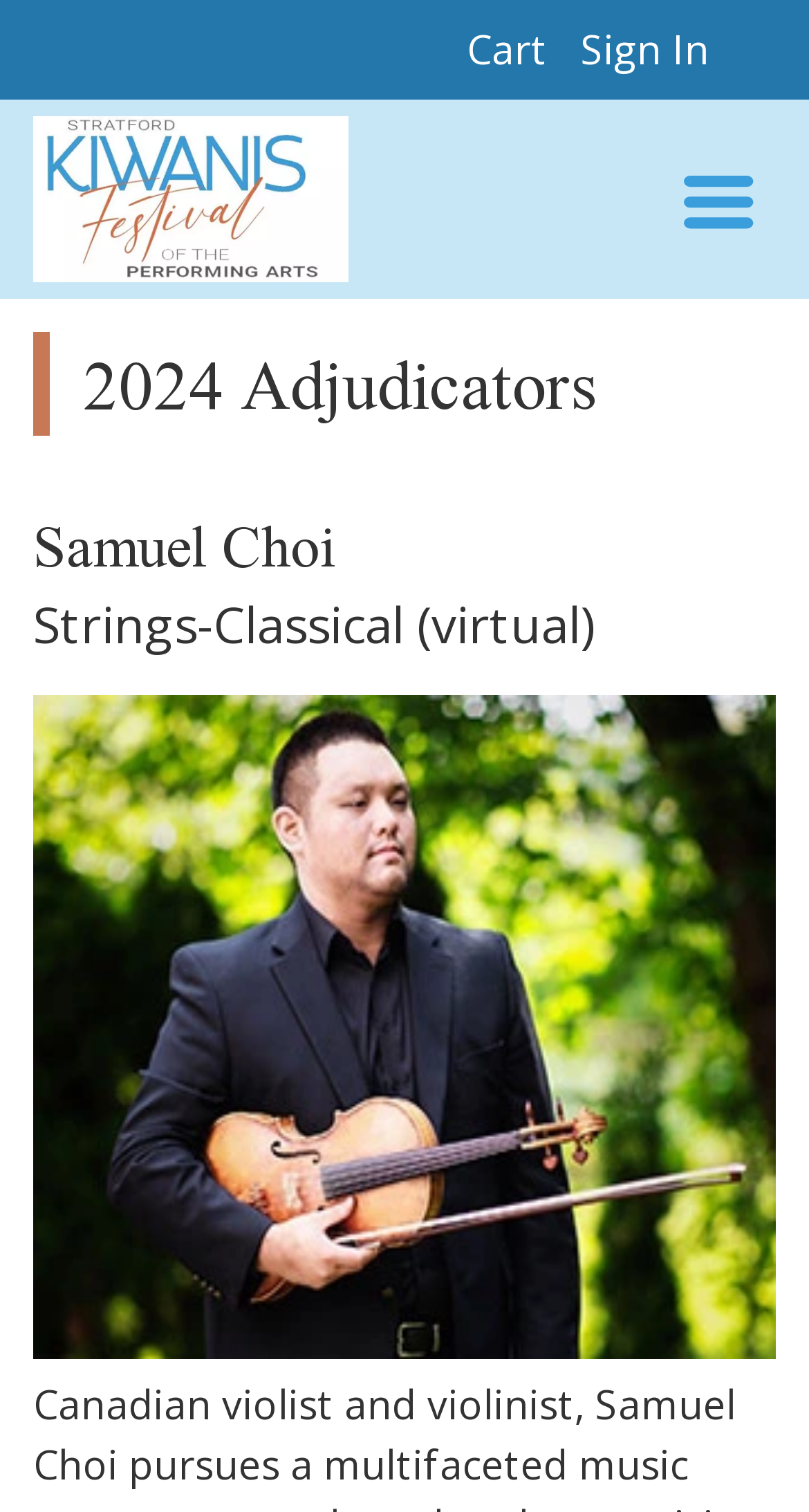For the element described, predict the bounding box coordinates as (top-left x, top-left y, bottom-right x, bottom-right y). All values should be between 0 and 1. Element description: Sign In

[0.718, 0.013, 0.877, 0.05]